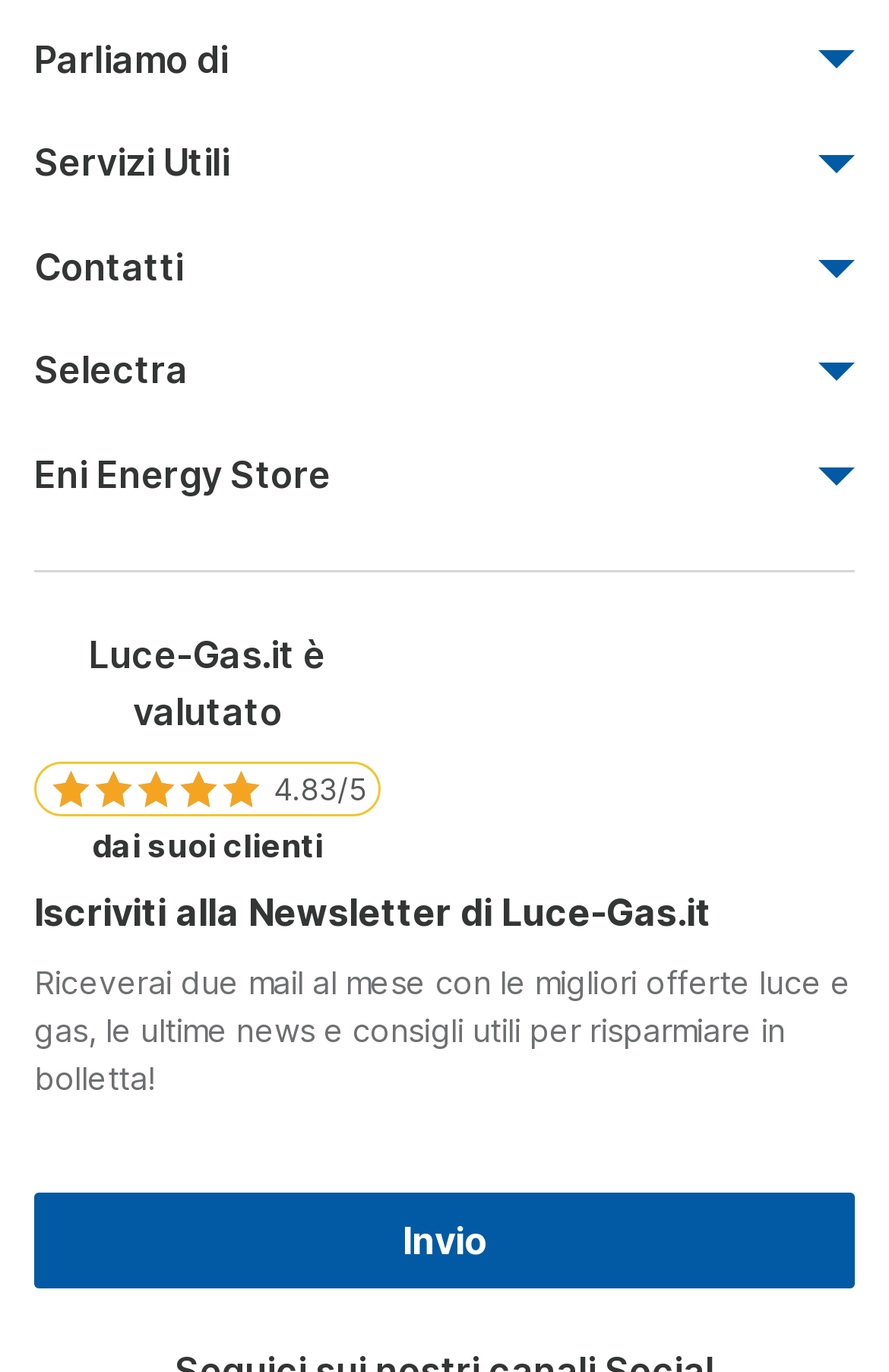Locate the UI element described as follows: "Trova Spazio Enel più vicino". Return the bounding box coordinates as four float numbers between 0 and 1 in the order [left, top, right, bottom].

[0.038, 0.453, 0.509, 0.482]